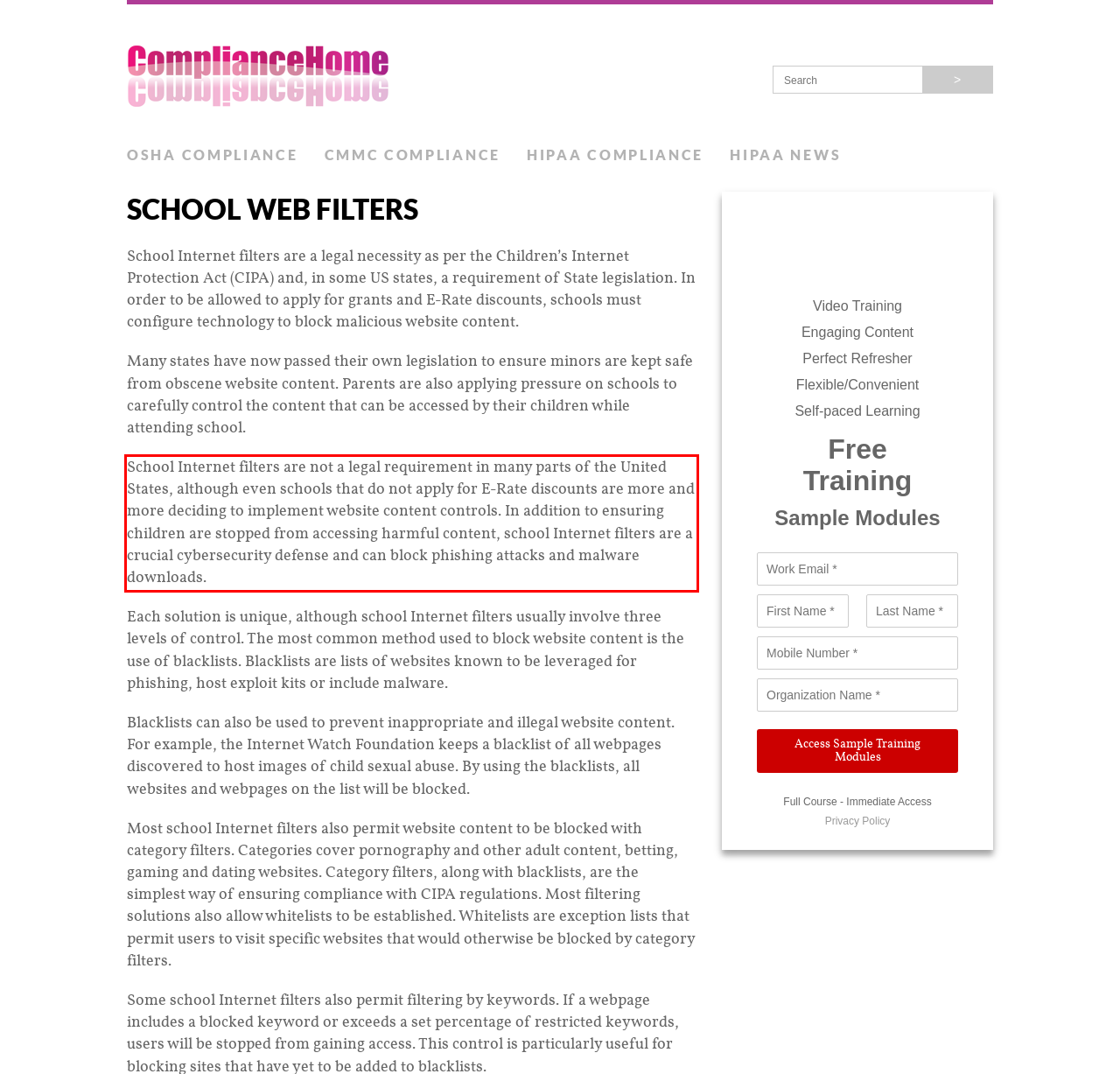Look at the screenshot of the webpage, locate the red rectangle bounding box, and generate the text content that it contains.

School Internet filters are not a legal requirement in many parts of the United States, although even schools that do not apply for E-Rate discounts are more and more deciding to implement website content controls. In addition to ensuring children are stopped from accessing harmful content, school Internet filters are a crucial cybersecurity defense and can block phishing attacks and malware downloads.